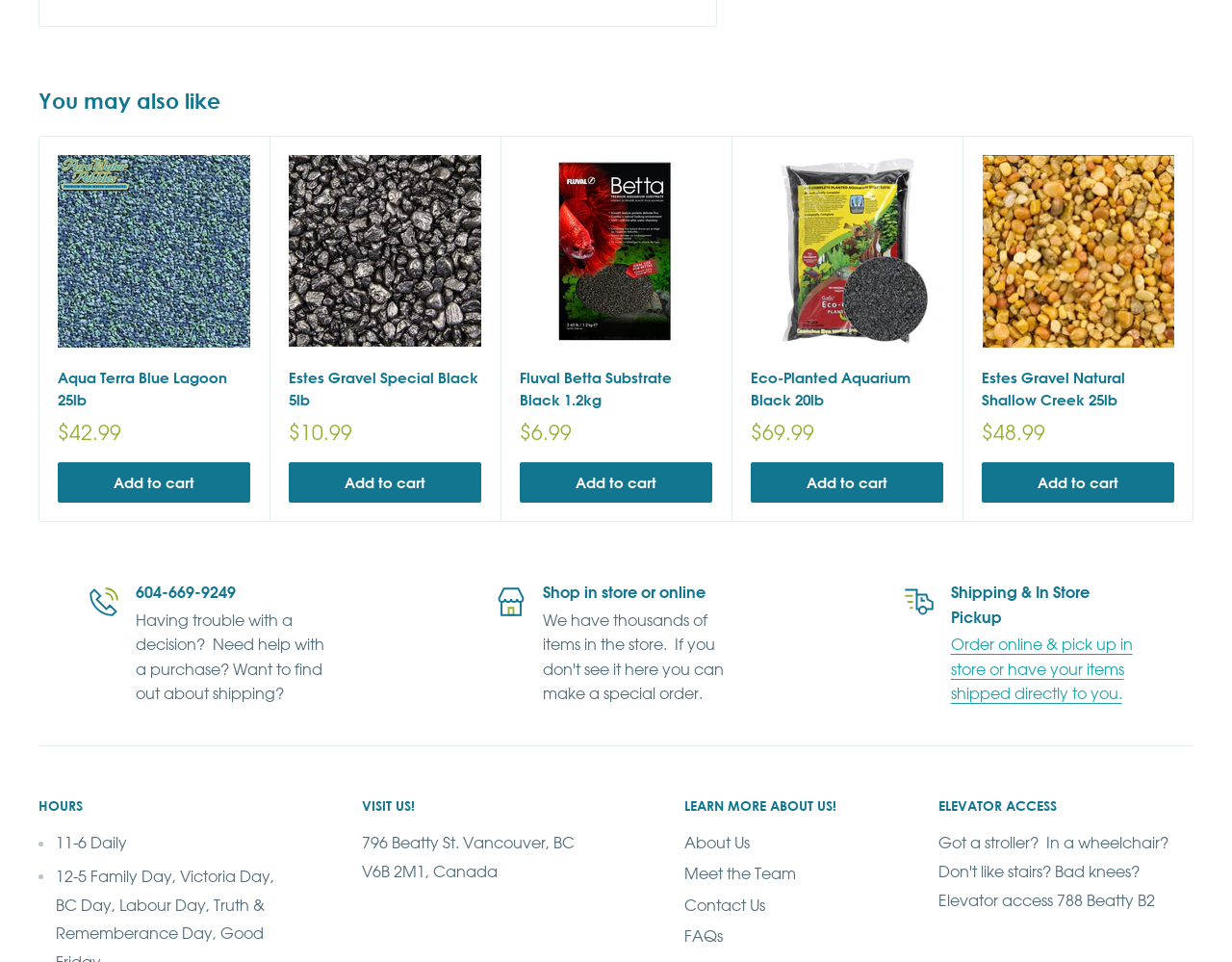Give a one-word or one-phrase response to the question: 
What is the price of Aqua Terra Blue Lagoon 25lb?

$42.99